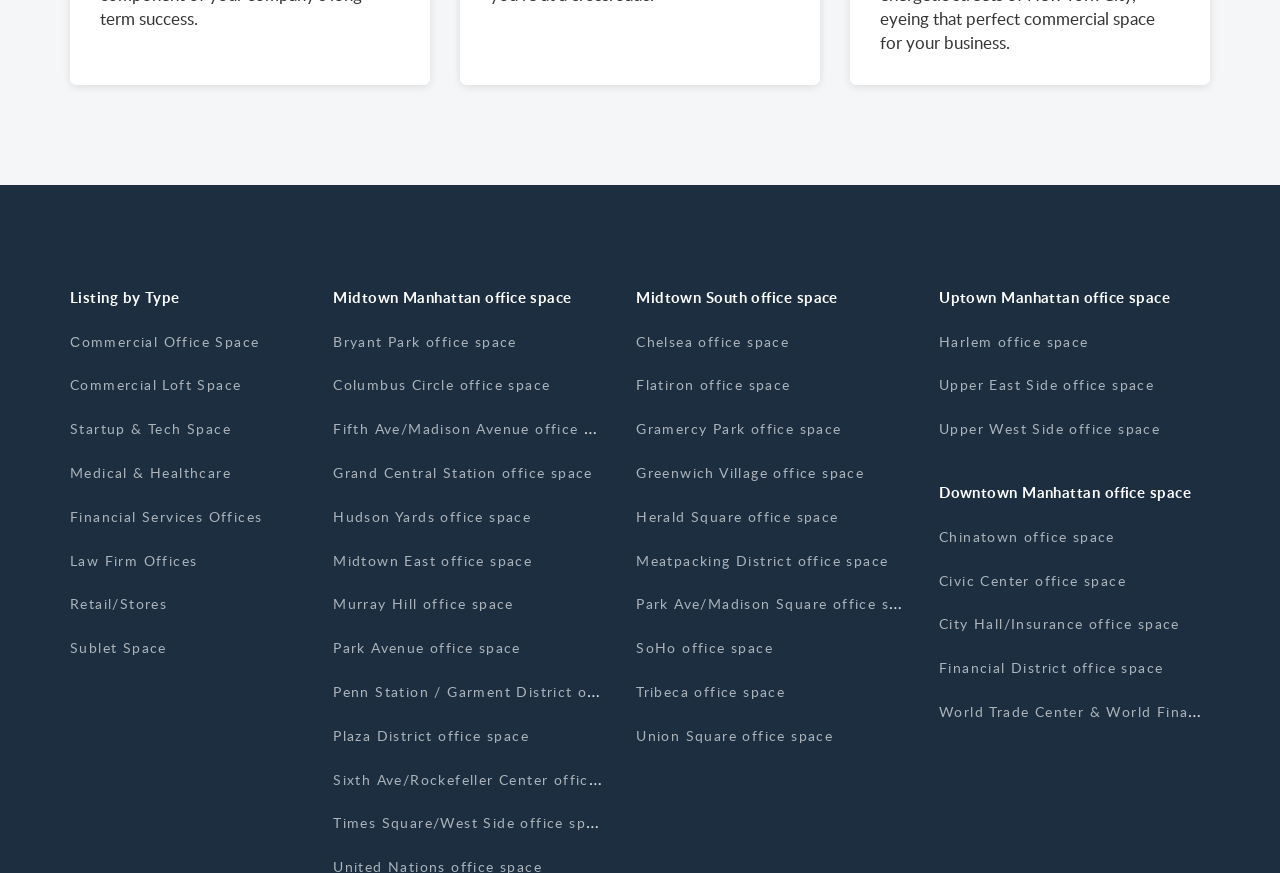What is the last office space location listed?
Refer to the image and provide a detailed answer to the question.

I scrolled down to the bottom of the webpage and found that the last office space location listed is World Trade Center & World Financial Center, which is under the 'Downtown Manhattan office space' section.